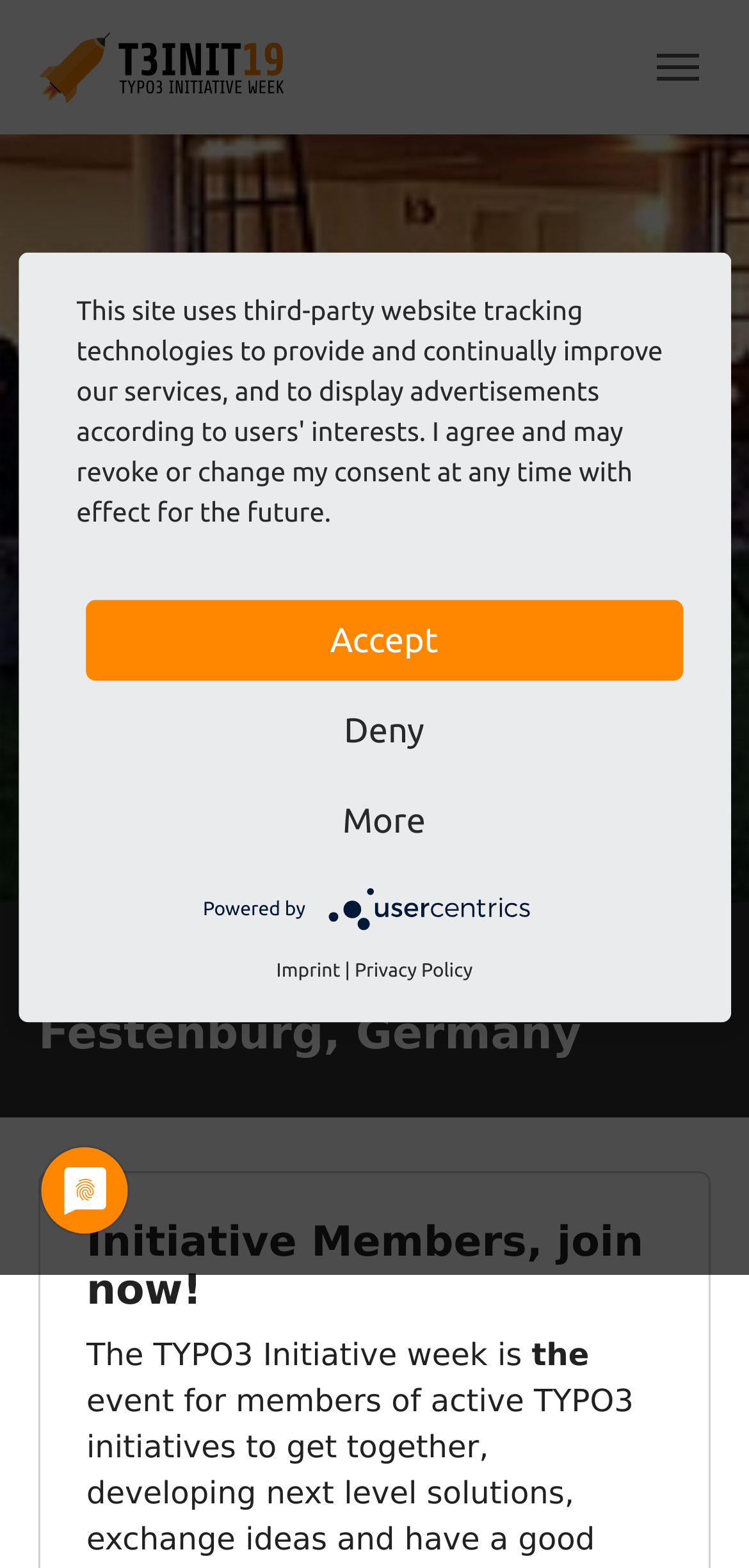Identify the bounding box coordinates for the UI element described by the following text: "Privacy Policy". Provide the coordinates as four float numbers between 0 and 1, in the format [left, top, right, bottom].

[0.473, 0.609, 0.631, 0.628]